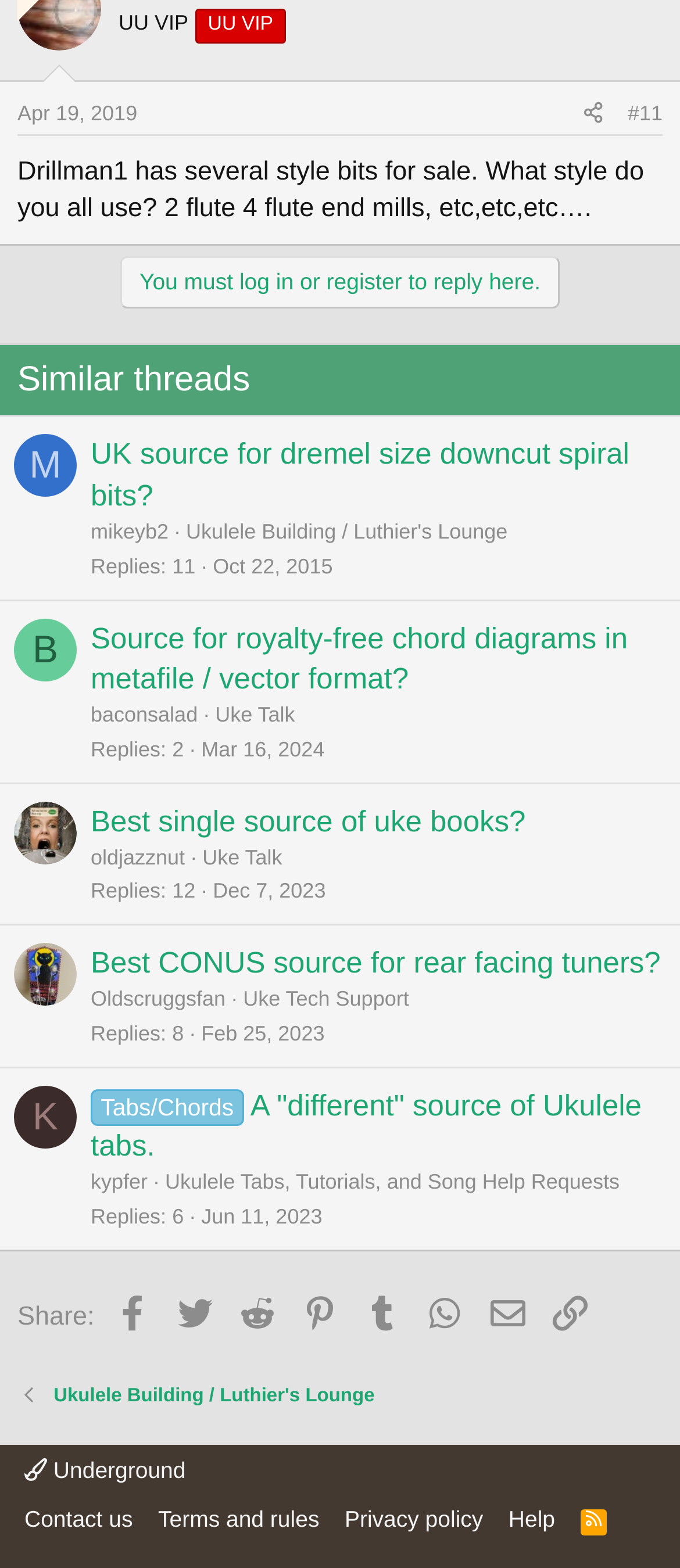Please provide a short answer using a single word or phrase for the question:
What is the reaction score of the first thread?

0